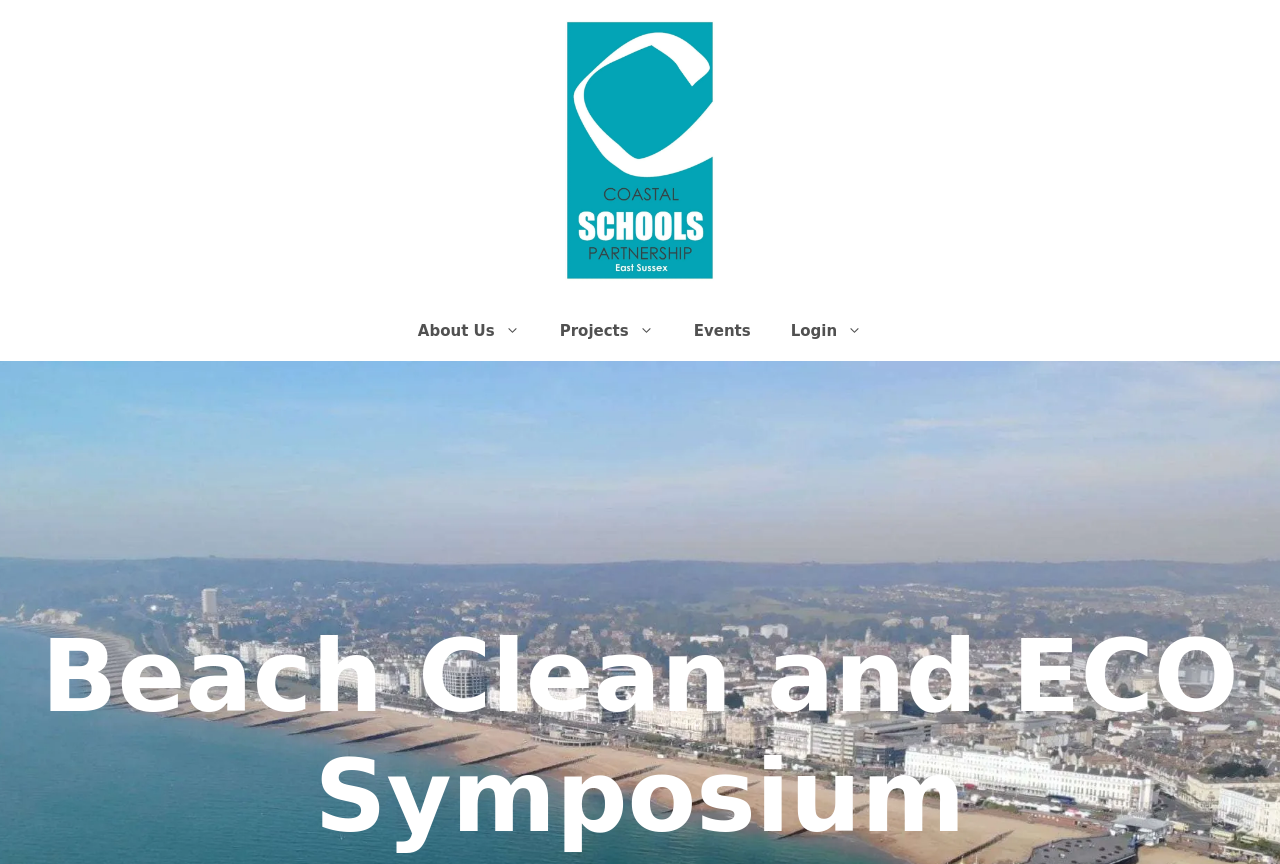Identify and generate the primary title of the webpage.

Beach Clean and ECO Symposium